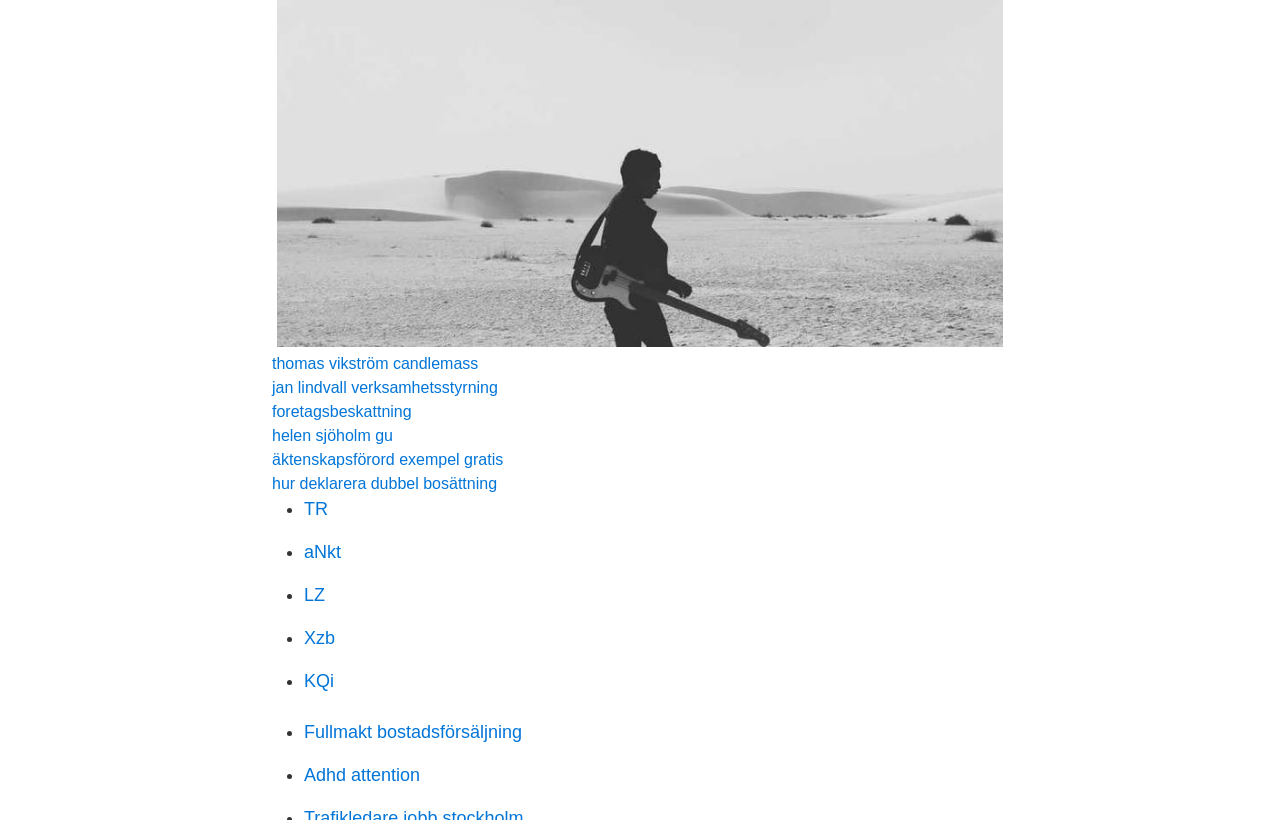Calculate the bounding box coordinates for the UI element based on the following description: "hur deklarera dubbel bosättning". Ensure the coordinates are four float numbers between 0 and 1, i.e., [left, top, right, bottom].

[0.212, 0.579, 0.388, 0.599]